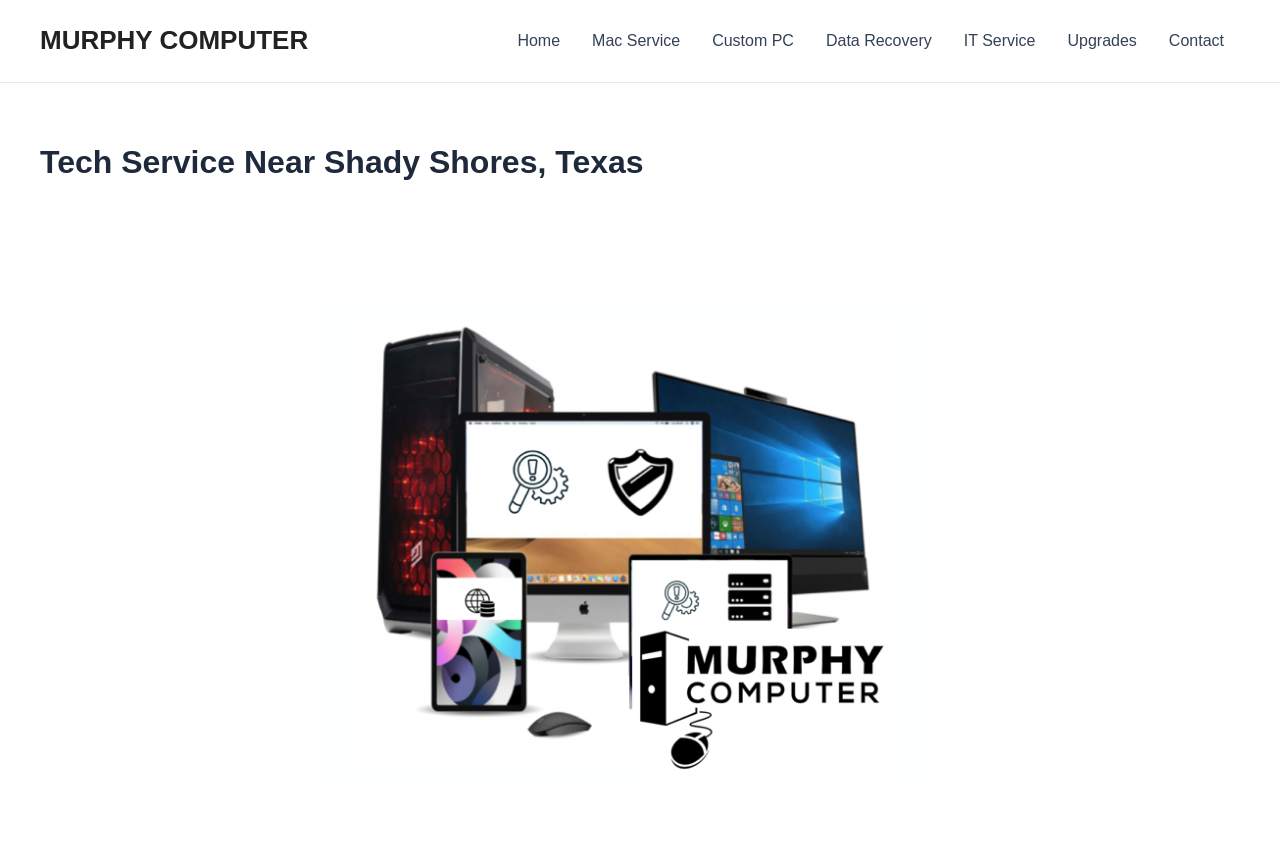Please mark the bounding box coordinates of the area that should be clicked to carry out the instruction: "go to home page".

[0.392, 0.0, 0.45, 0.096]